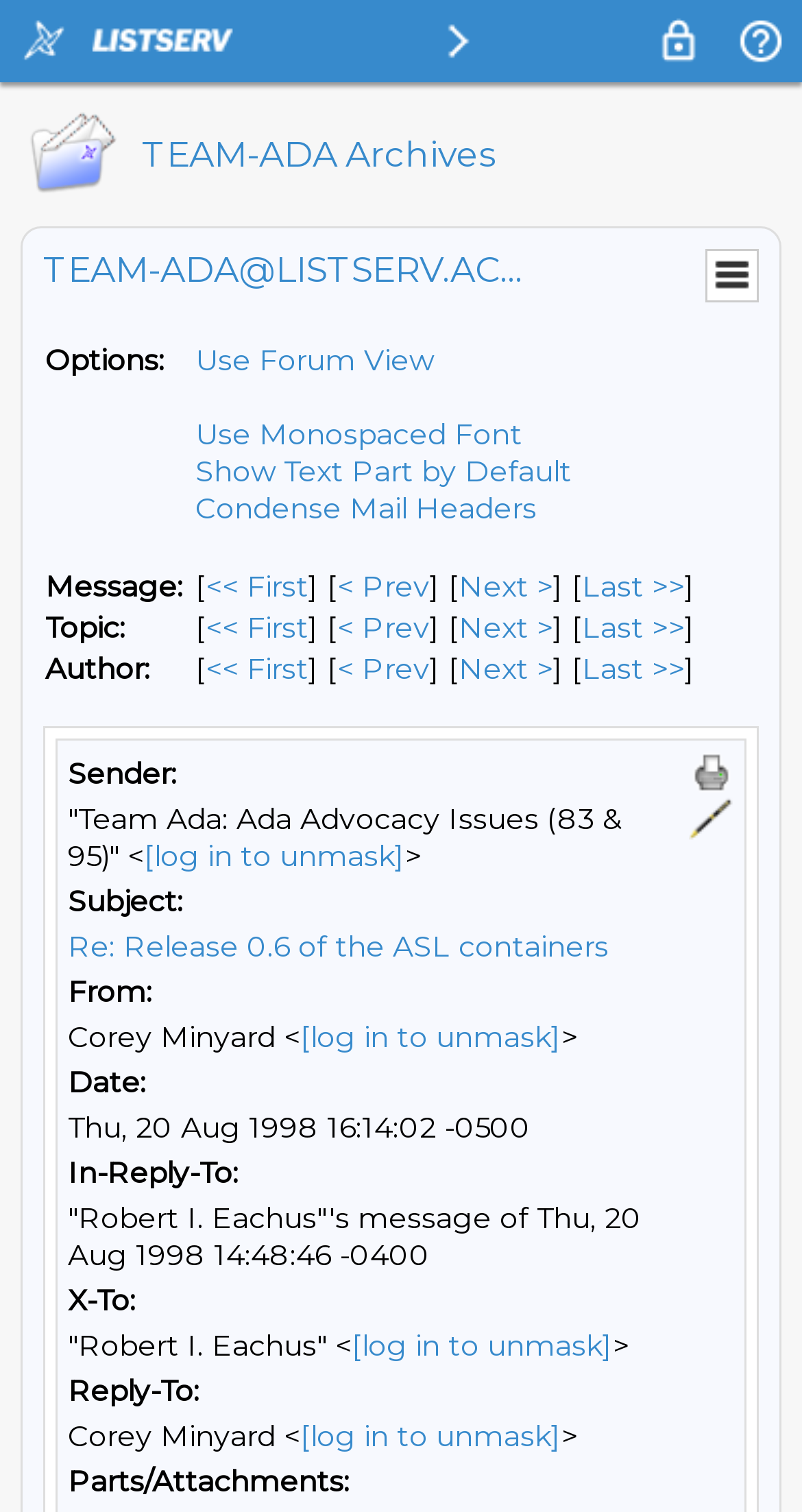What is the sender's email address?
Based on the image, give a one-word or short phrase answer.

[log in to unmask]